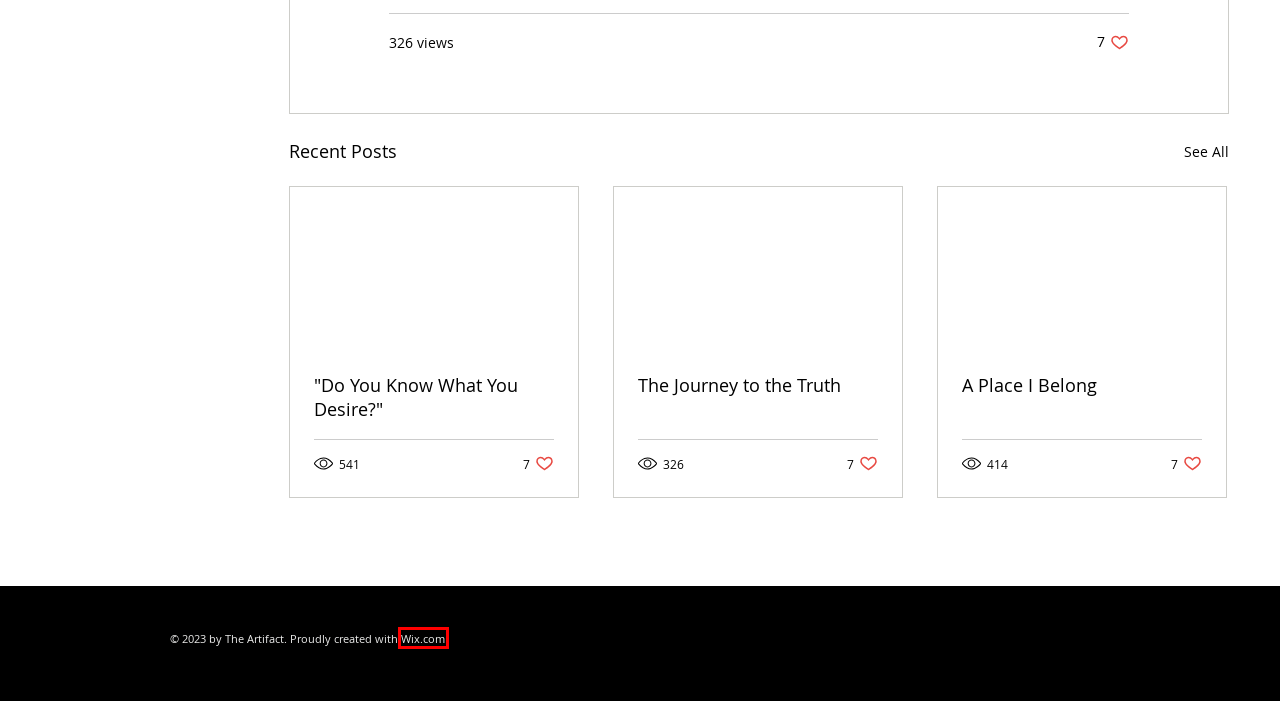View the screenshot of the webpage containing a red bounding box around a UI element. Select the most fitting webpage description for the new page shown after the element in the red bounding box is clicked. Here are the candidates:
A. A Place I Belong
B. The Journey to the Truth
C. "Do You Know What You Desire?"
D. CONTACT  | CLNewsletter
E. Website Builder - Create a Free Website Today | Wix.com
F. OUR FRIENDS | CLNewsletter
G. ABOUT | CLNewsletter
H. NEWSLETTER | CLNewsletter

E